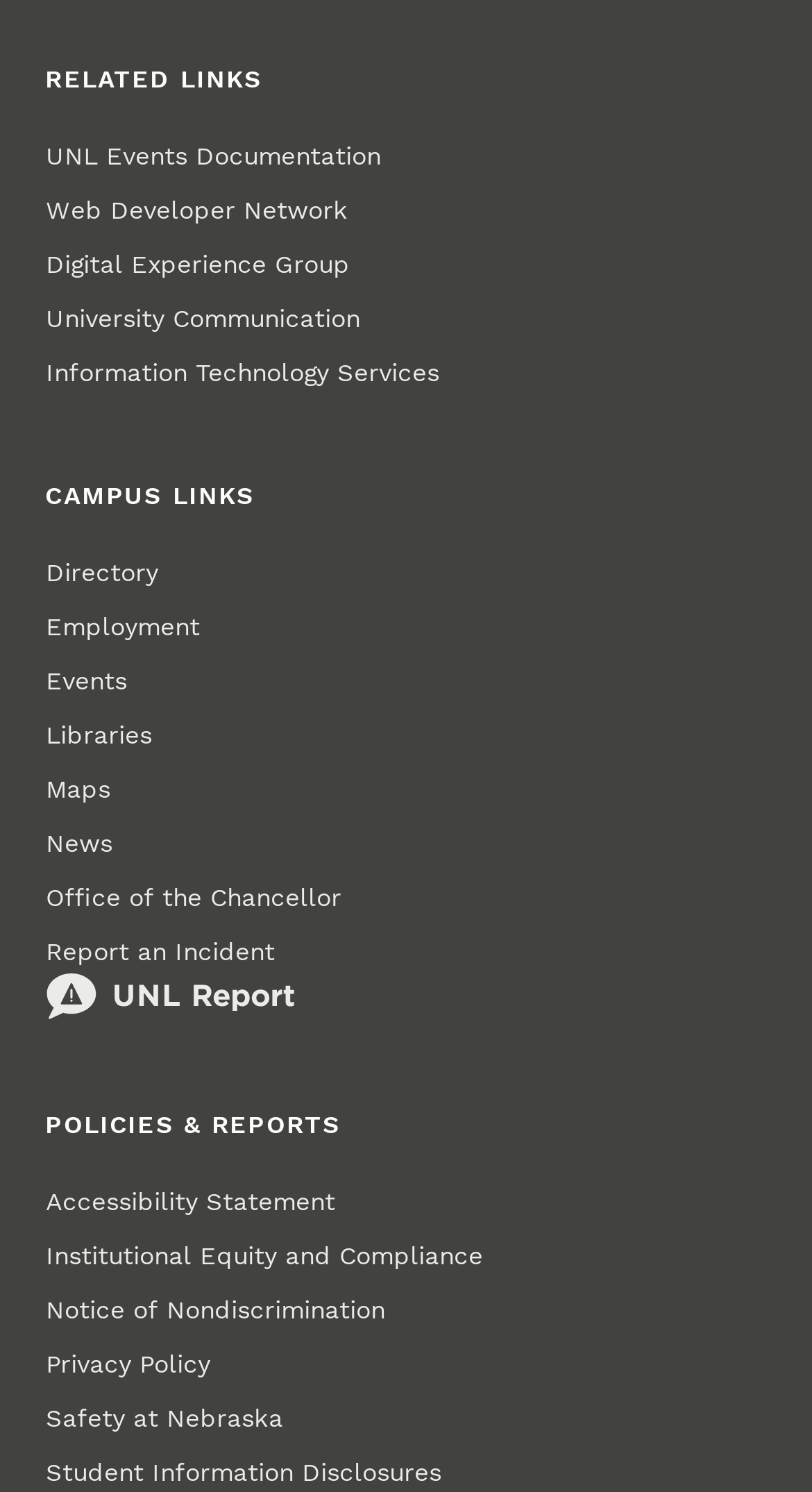How many headings are there on this webpage?
Please respond to the question with a detailed and well-explained answer.

I counted the number of headings on the webpage, which are 'RELATED LINKS', 'CAMPUS LINKS', and 'POLICIES & REPORTS'.